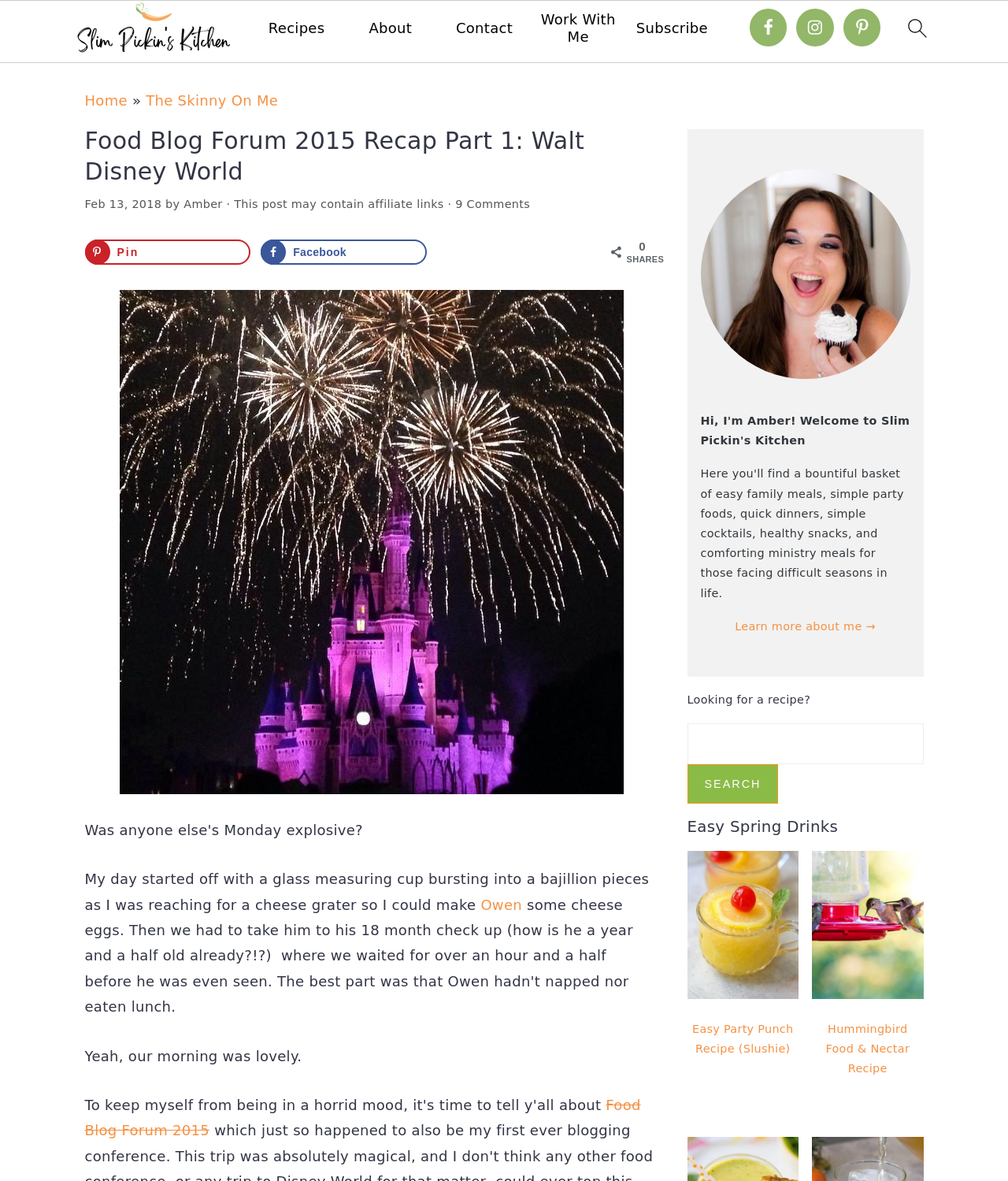How many social media links are there?
Please give a detailed and thorough answer to the question, covering all relevant points.

I counted the number of social media links by looking at the links 'Facebook', 'Instagram', and 'Pinterest' which are located at the top right corner of the webpage.